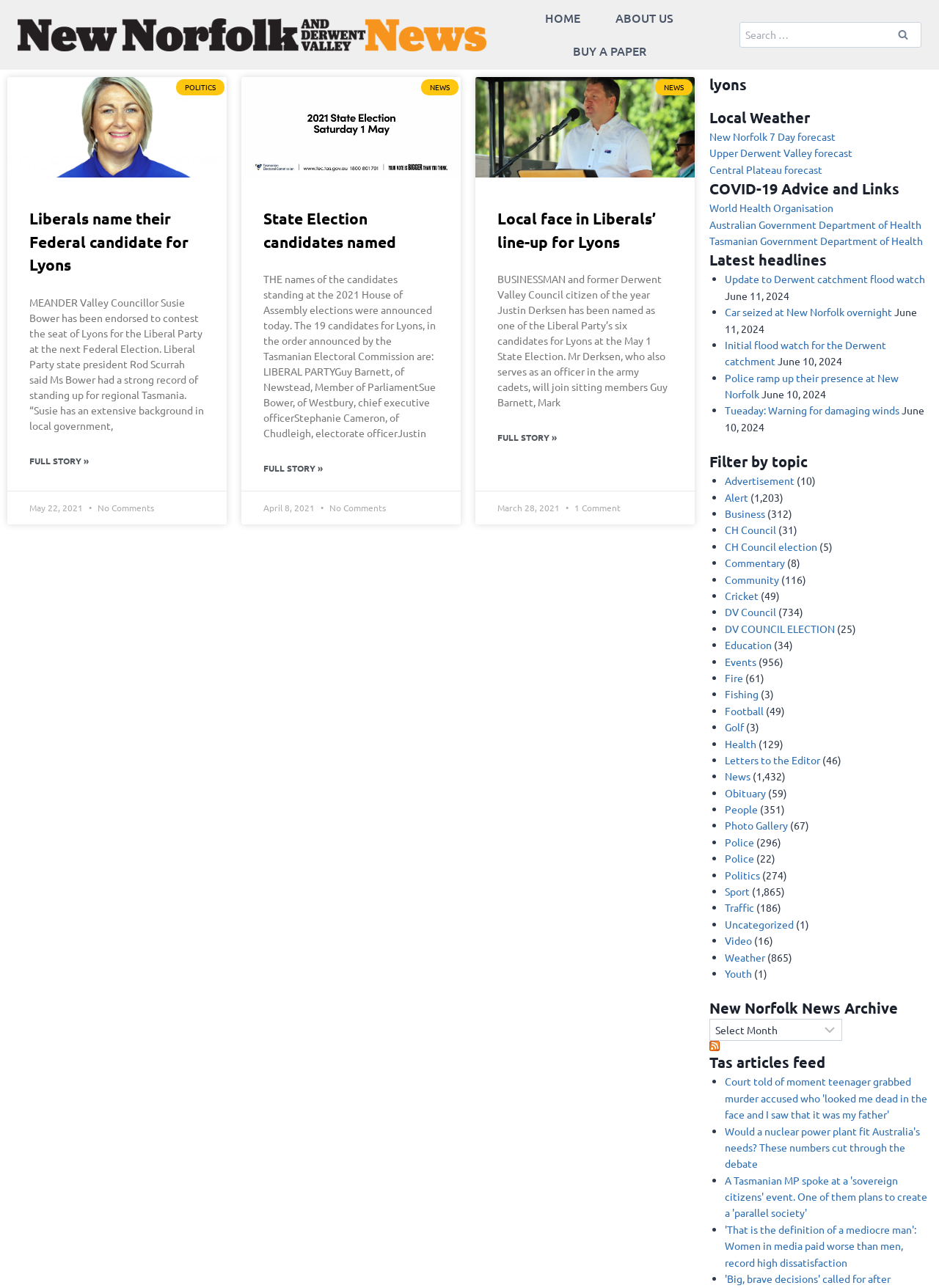Reply to the question below using a single word or brief phrase:
How many comments are there on the third article?

1 Comment